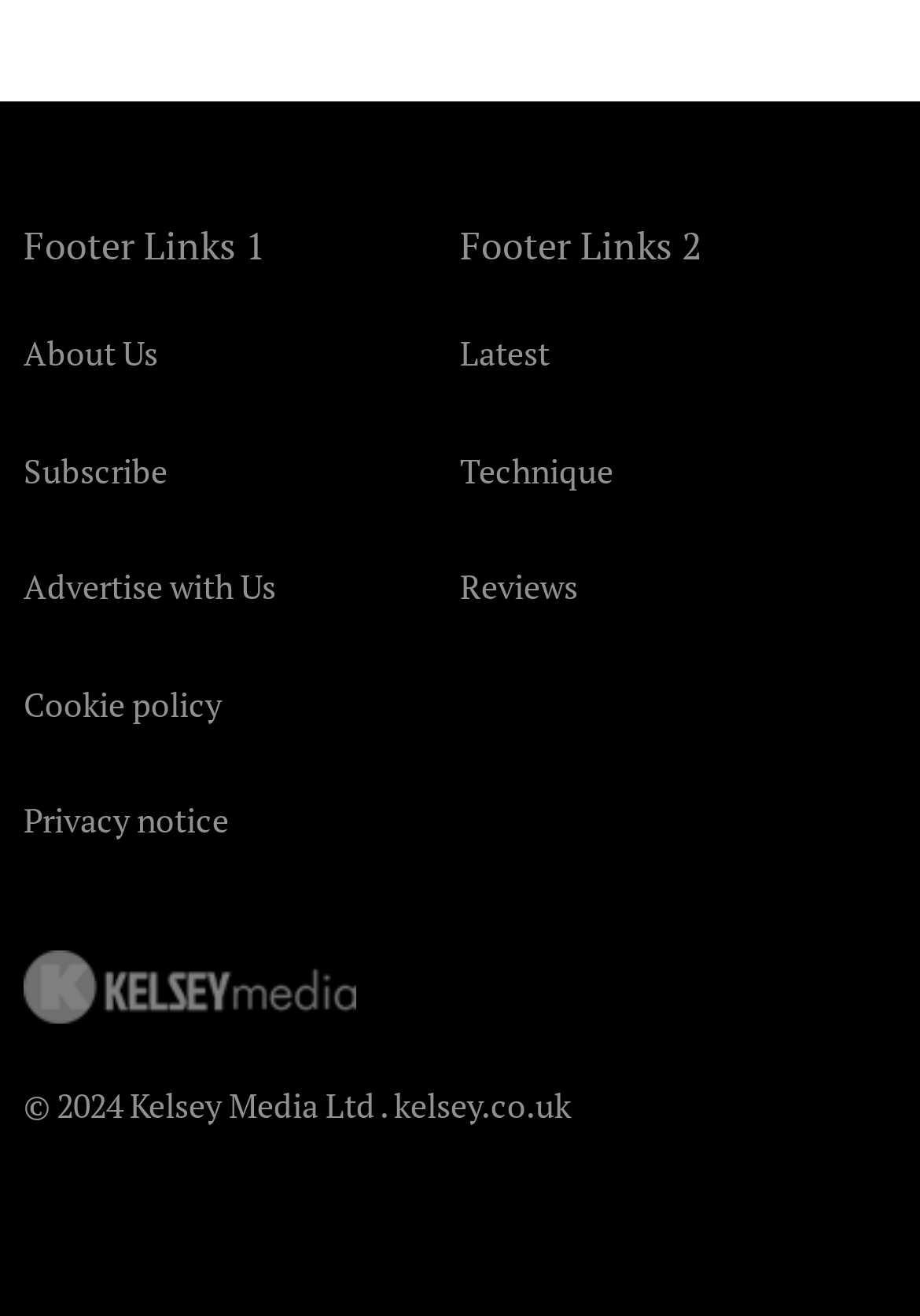Refer to the screenshot and answer the following question in detail:
What is the name of the company mentioned in the footer?

I found the answer by looking at the footer section of the webpage, where I saw a link with the text 'Kelsey Media' and an image with the same name. This suggests that Kelsey Media is the company being referred to.